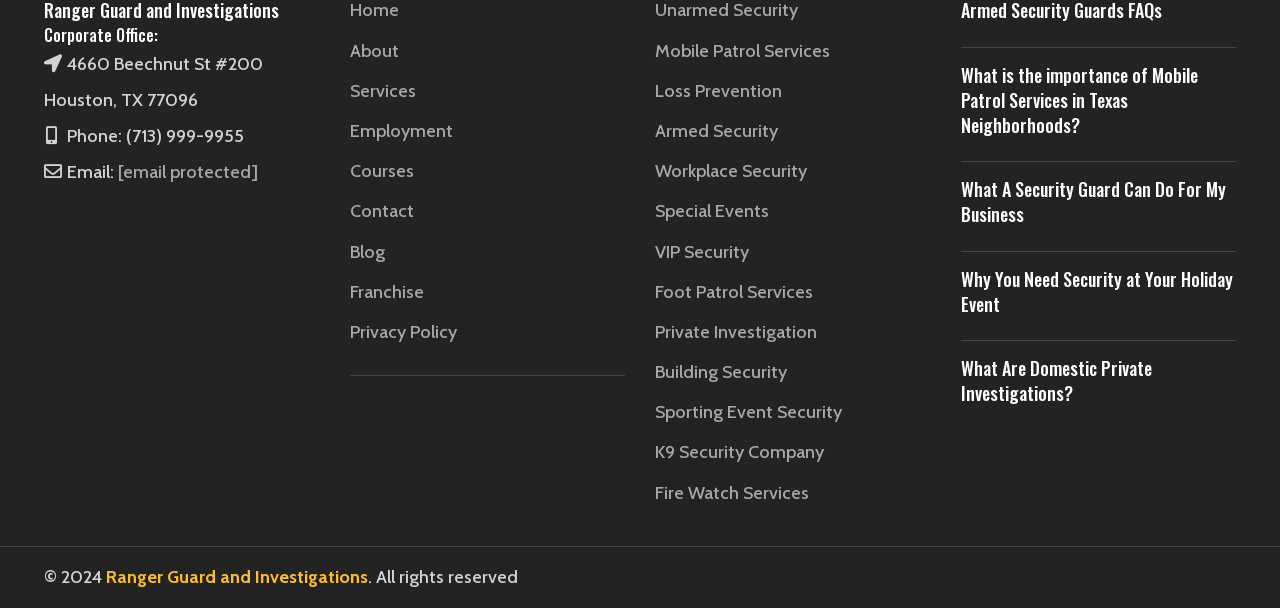Pinpoint the bounding box coordinates of the area that should be clicked to complete the following instruction: "Click Corporate Office address". The coordinates must be given as four float numbers between 0 and 1, i.e., [left, top, right, bottom].

[0.034, 0.039, 0.25, 0.076]